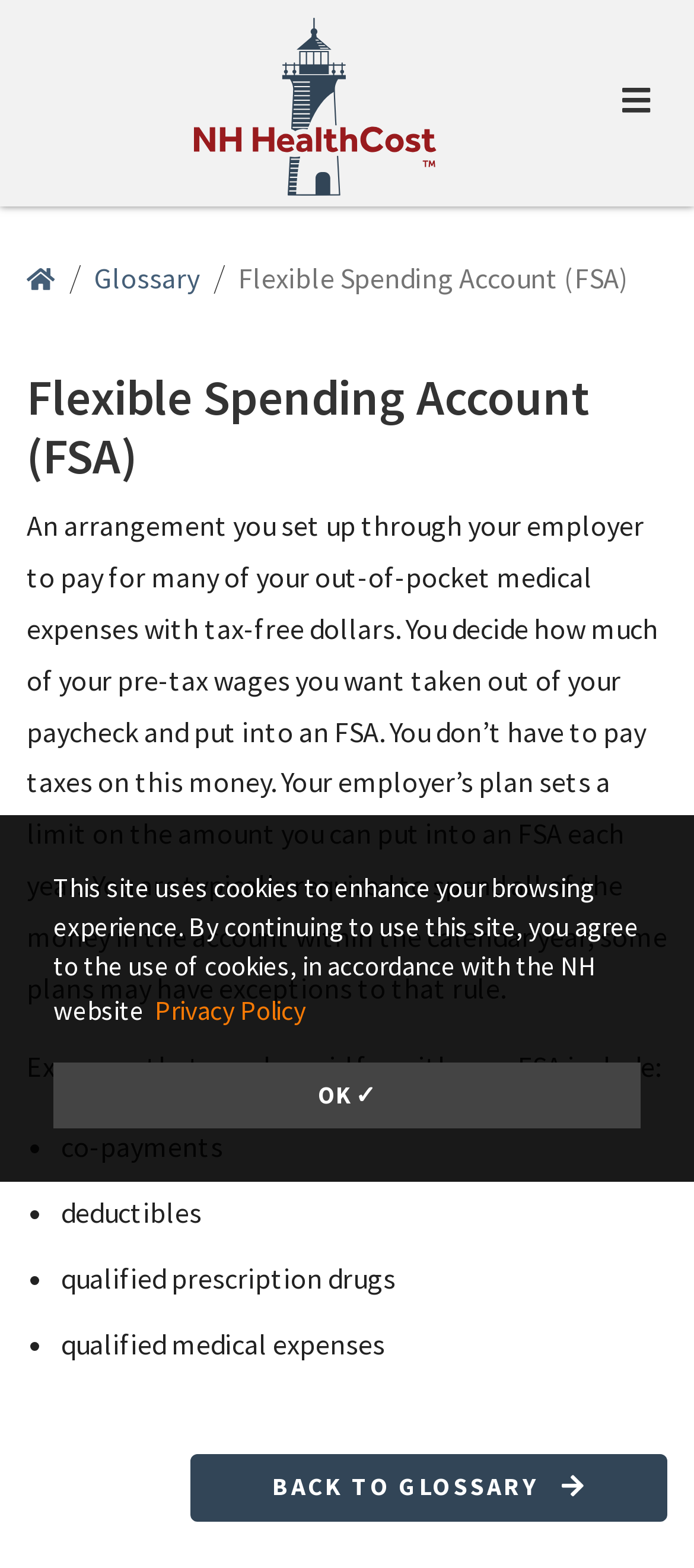Provide a short answer using a single word or phrase for the following question: 
How do I set up an FSA?

Through your employer